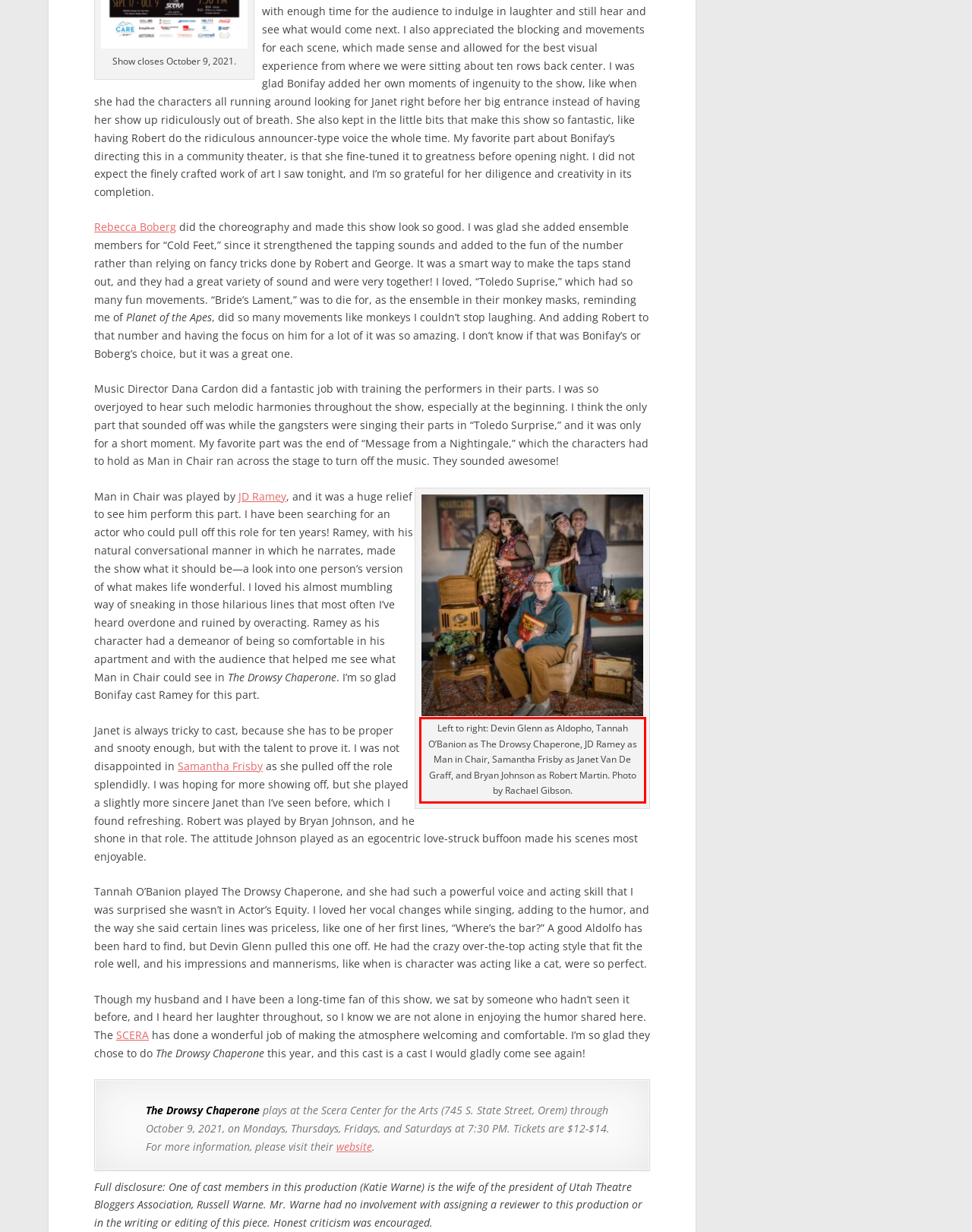You are given a screenshot showing a webpage with a red bounding box. Perform OCR to capture the text within the red bounding box.

Left to right: Devin Glenn as Aldopho, Tannah O’Banion as The Drowsy Chaperone, JD Ramey as Man in Chair, Samantha Frisby as Janet Van De Graff, and Bryan Johnson as Robert Martin. Photo by Rachael Gibson.